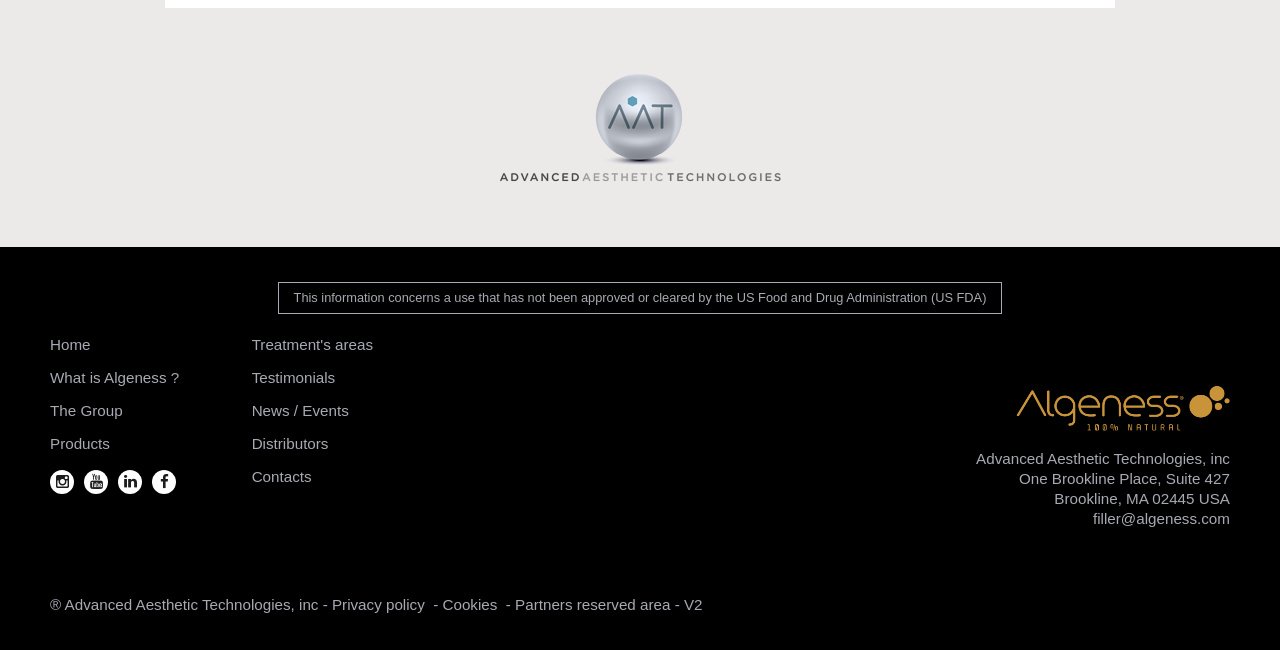Please locate the bounding box coordinates of the element that should be clicked to achieve the given instruction: "Learn about financing options".

None